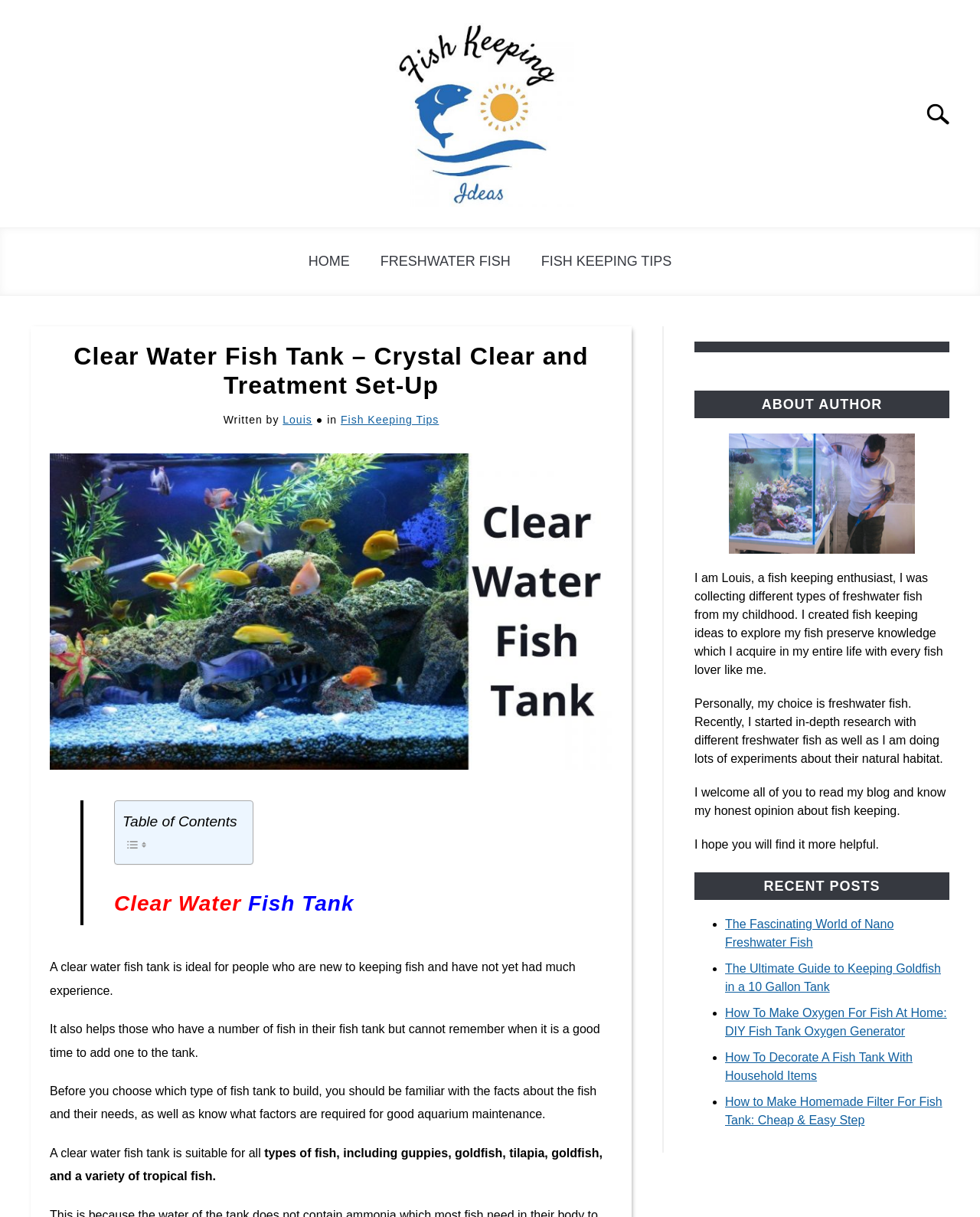Determine the coordinates of the bounding box that should be clicked to complete the instruction: "Read the recent post about The Fascinating World of Nano Freshwater Fish". The coordinates should be represented by four float numbers between 0 and 1: [left, top, right, bottom].

[0.74, 0.754, 0.912, 0.78]